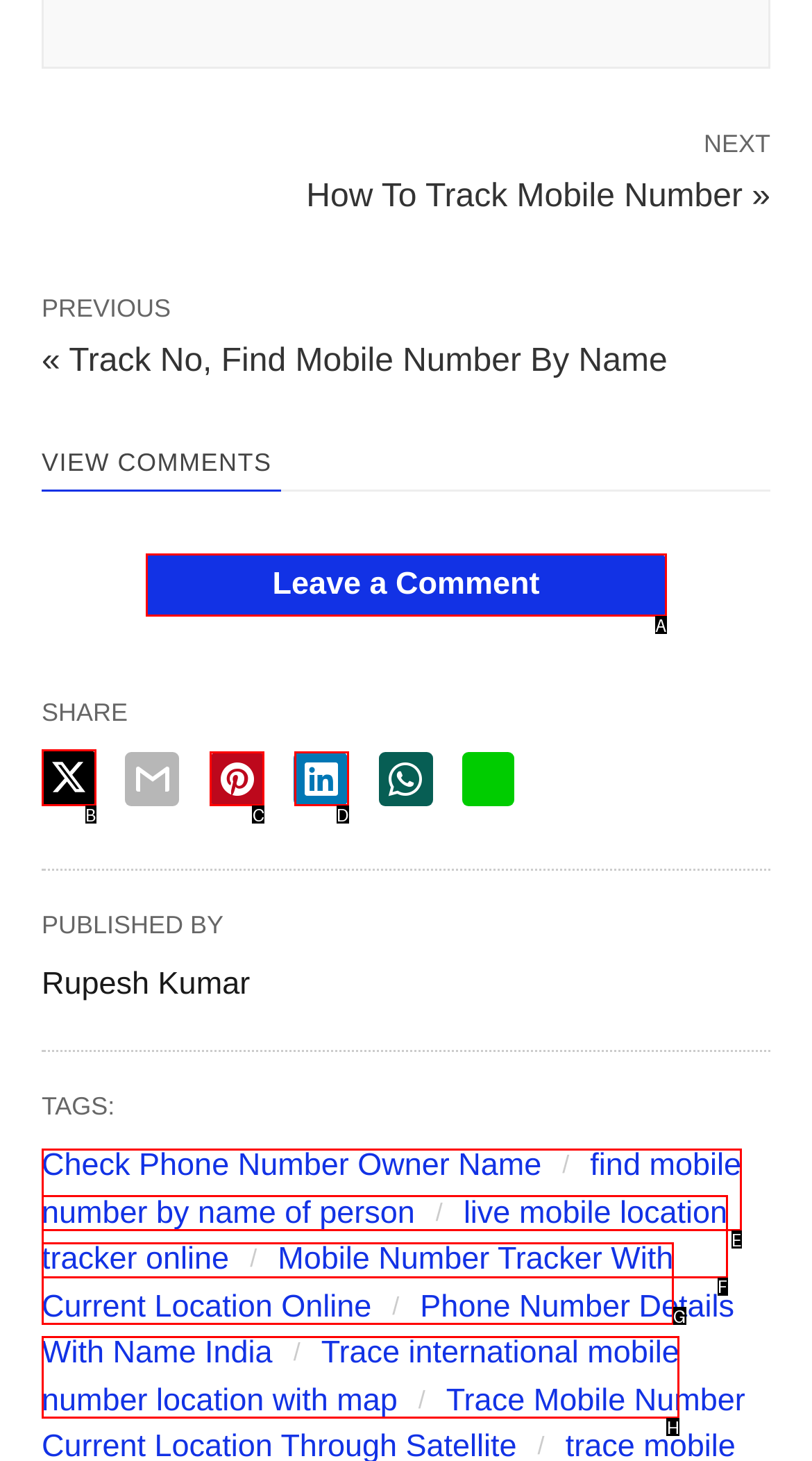Identify which HTML element aligns with the description: Leave a Comment
Answer using the letter of the correct choice from the options available.

A